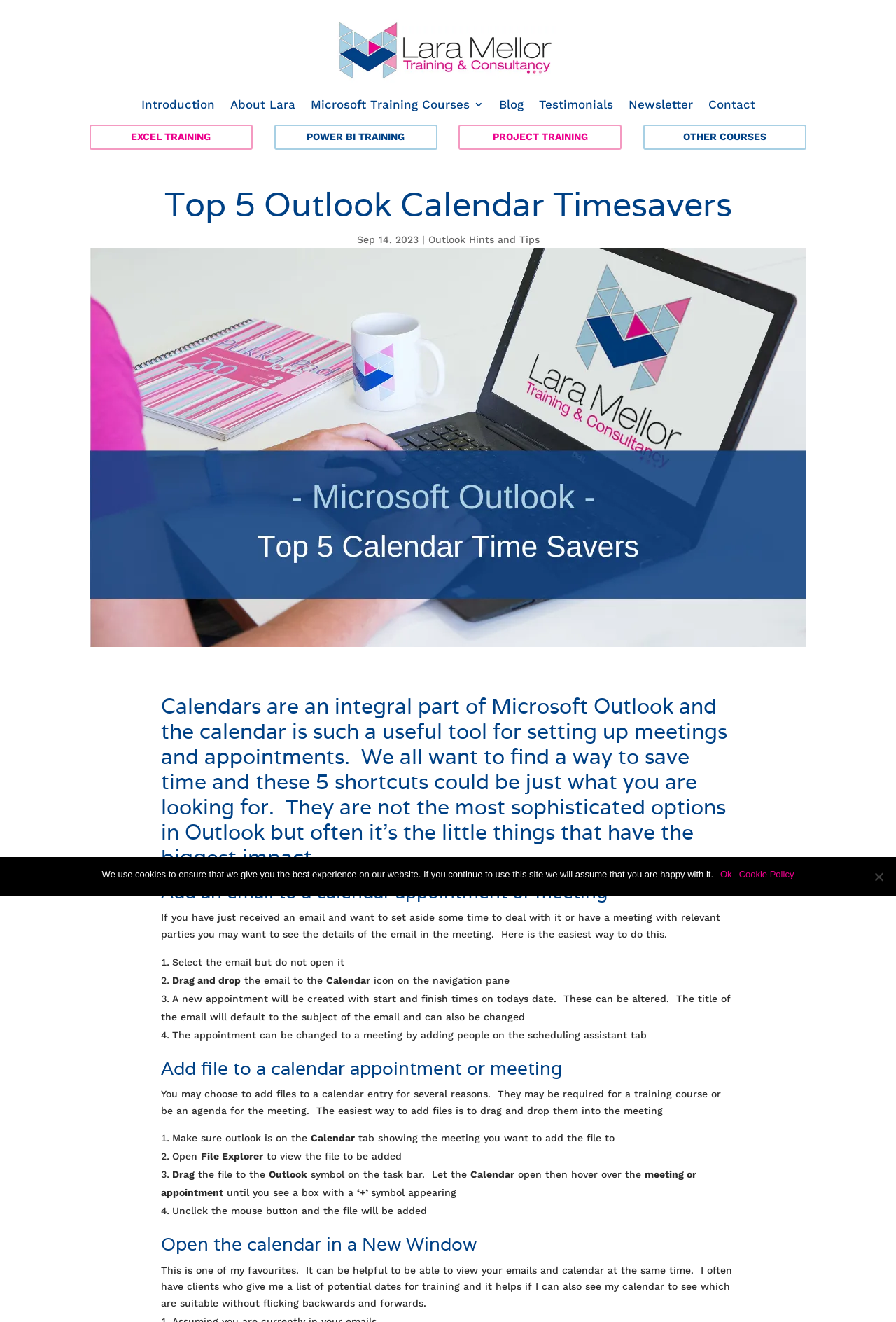Please identify the bounding box coordinates of the clickable area that will allow you to execute the instruction: "Click on the 'Contact' link".

[0.79, 0.075, 0.843, 0.087]